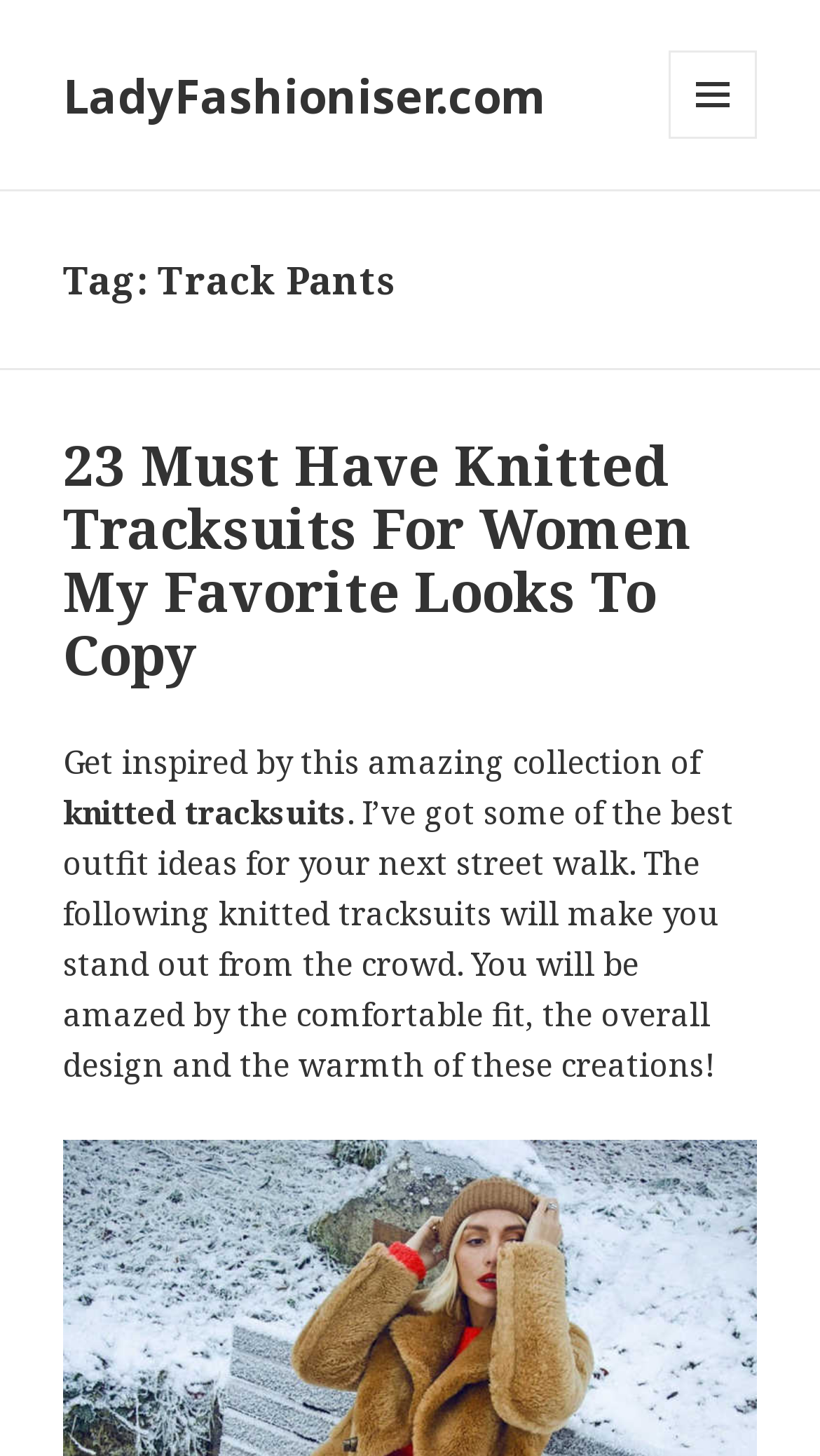Determine the main text heading of the webpage and provide its content.

Tag: Track Pants